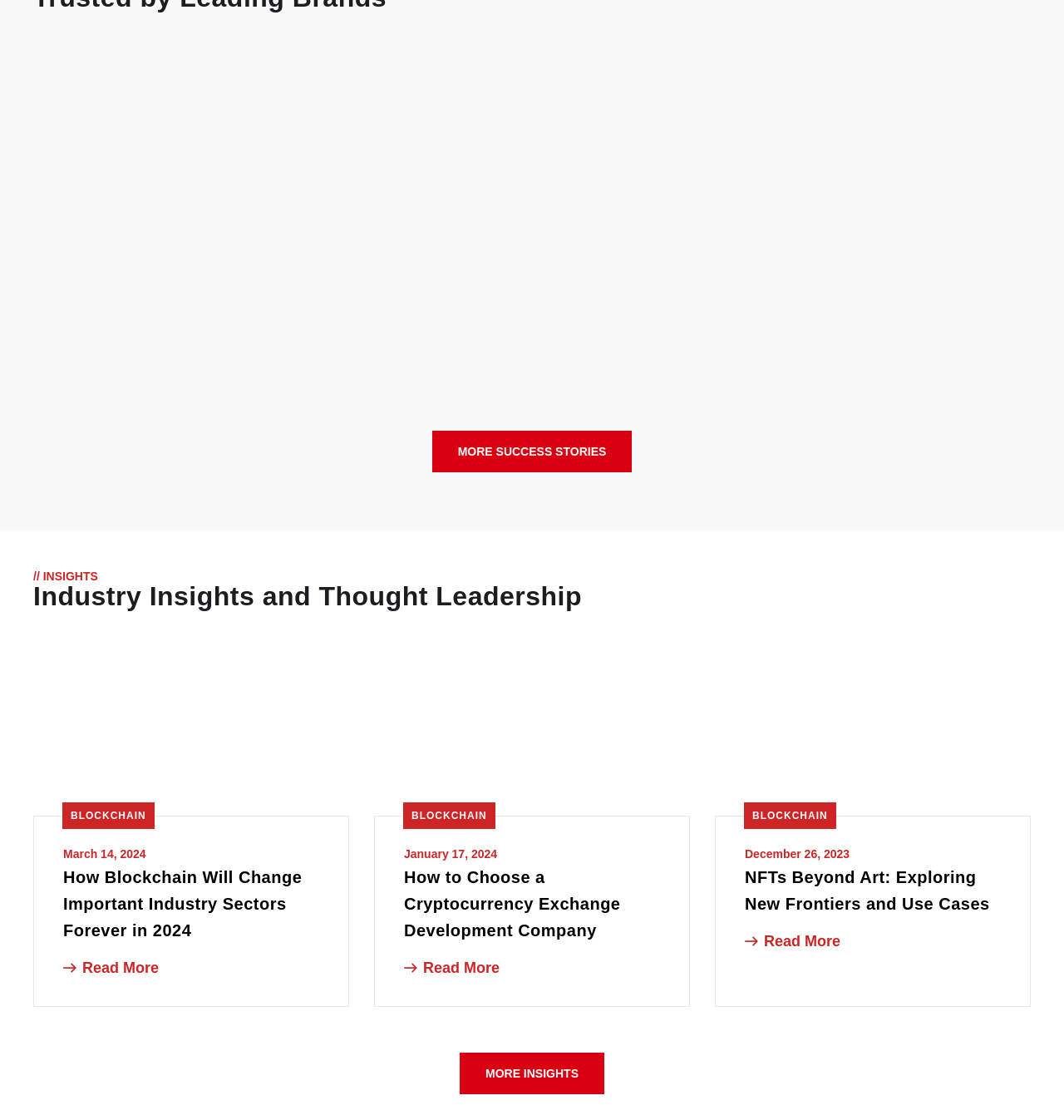Observe the image and answer the following question in detail: What is the topic of the third article?

The topic of the third article can be determined by looking at the link element with the text 'NFTs Beyond Art Exploring New Frontiers and Use Cases' which is located in the third article section.